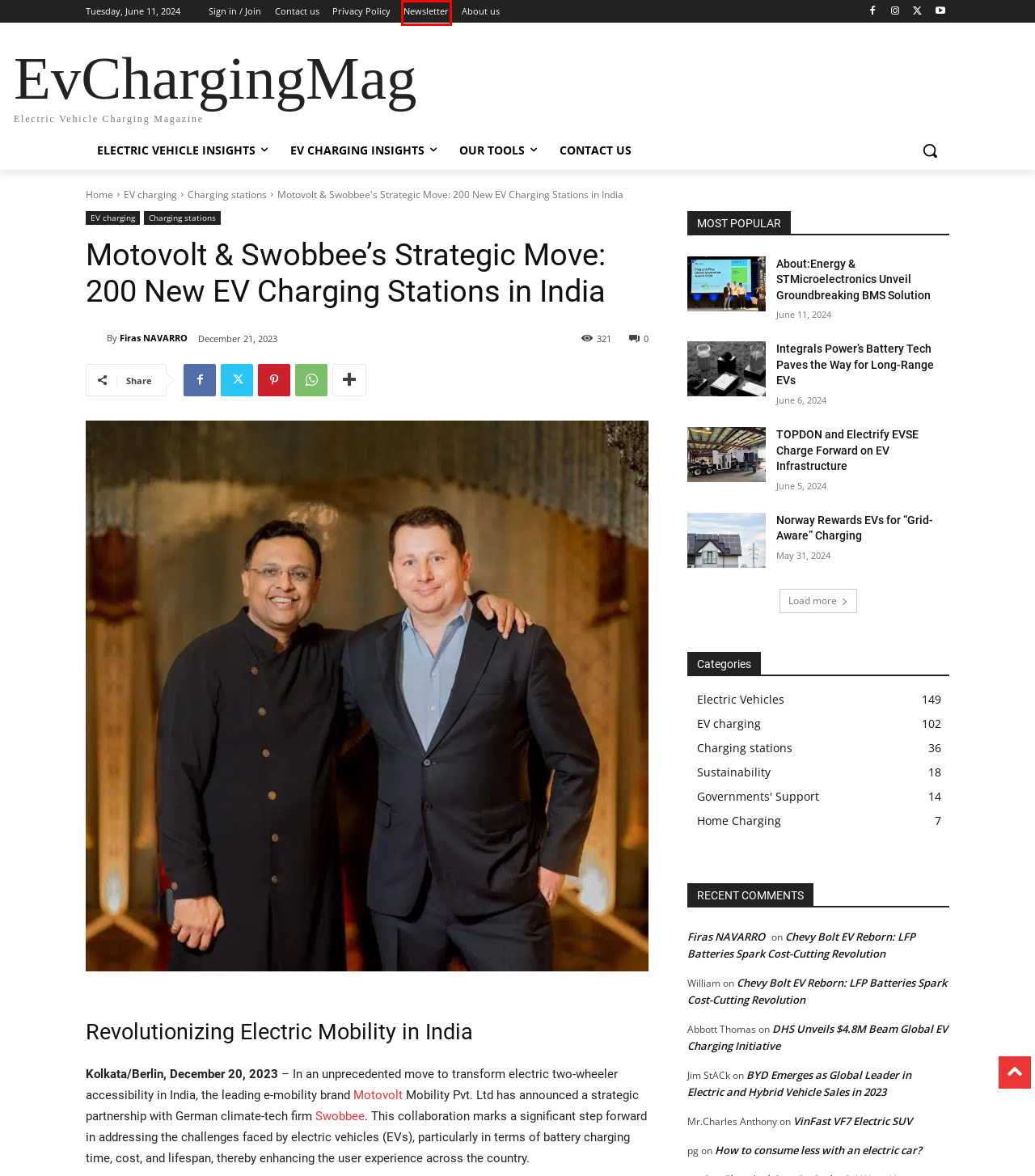Look at the screenshot of a webpage where a red rectangle bounding box is present. Choose the webpage description that best describes the new webpage after clicking the element inside the red bounding box. Here are the candidates:
A. - EvChargingMag
B. Contact us - EvChargingMag
C. About us - EvChargingMag
D. Privacy Policy - EvChargingMag
E. Chevy Bolt EV Reborn: LFP Batteries Spark Cost-Cutting Revolution - EvChargingMag
F. Charging stations Archives - EvChargingMag
G. TOPDON and Electrify EVSE Charge Forward on EV Infrastructure - EvChargingMag
H. Home Charging Archives - EvChargingMag

A